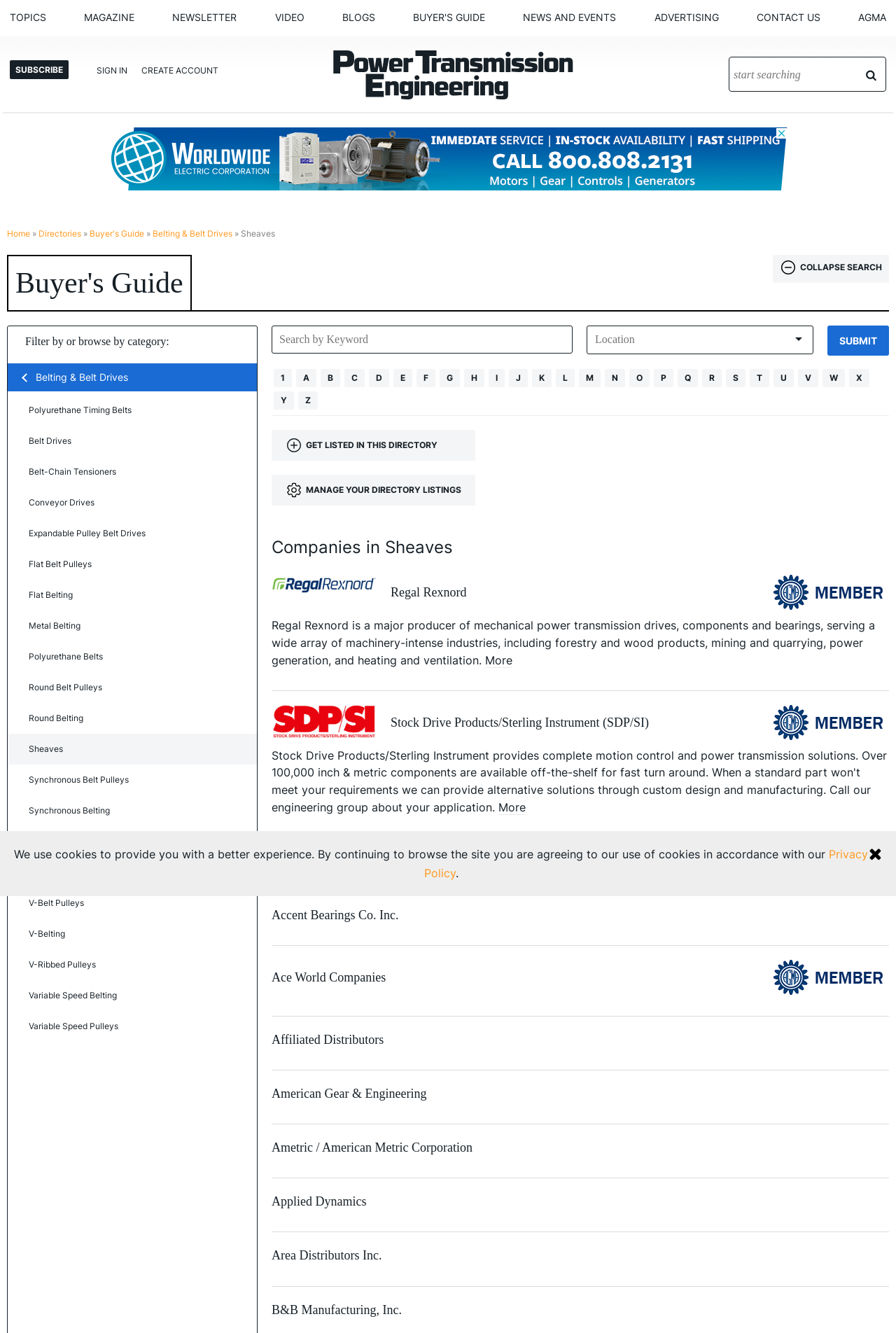Can you specify the bounding box coordinates for the region that should be clicked to fulfill this instruction: "Sign in to the account".

[0.108, 0.049, 0.142, 0.057]